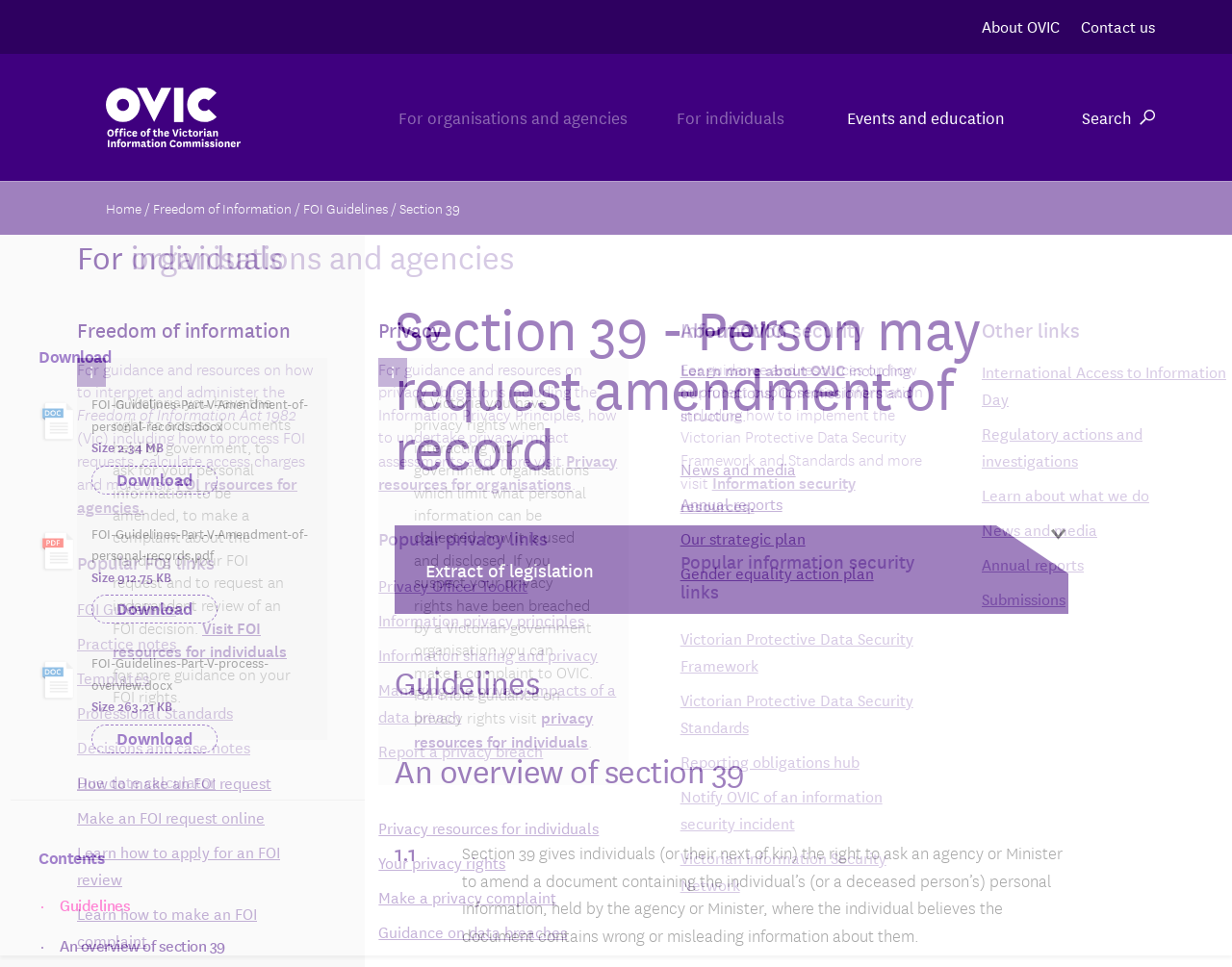Identify the bounding box coordinates for the region to click in order to carry out this instruction: "Search for something". Provide the coordinates using four float numbers between 0 and 1, formatted as [left, top, right, bottom].

[0.847, 0.056, 0.969, 0.187]